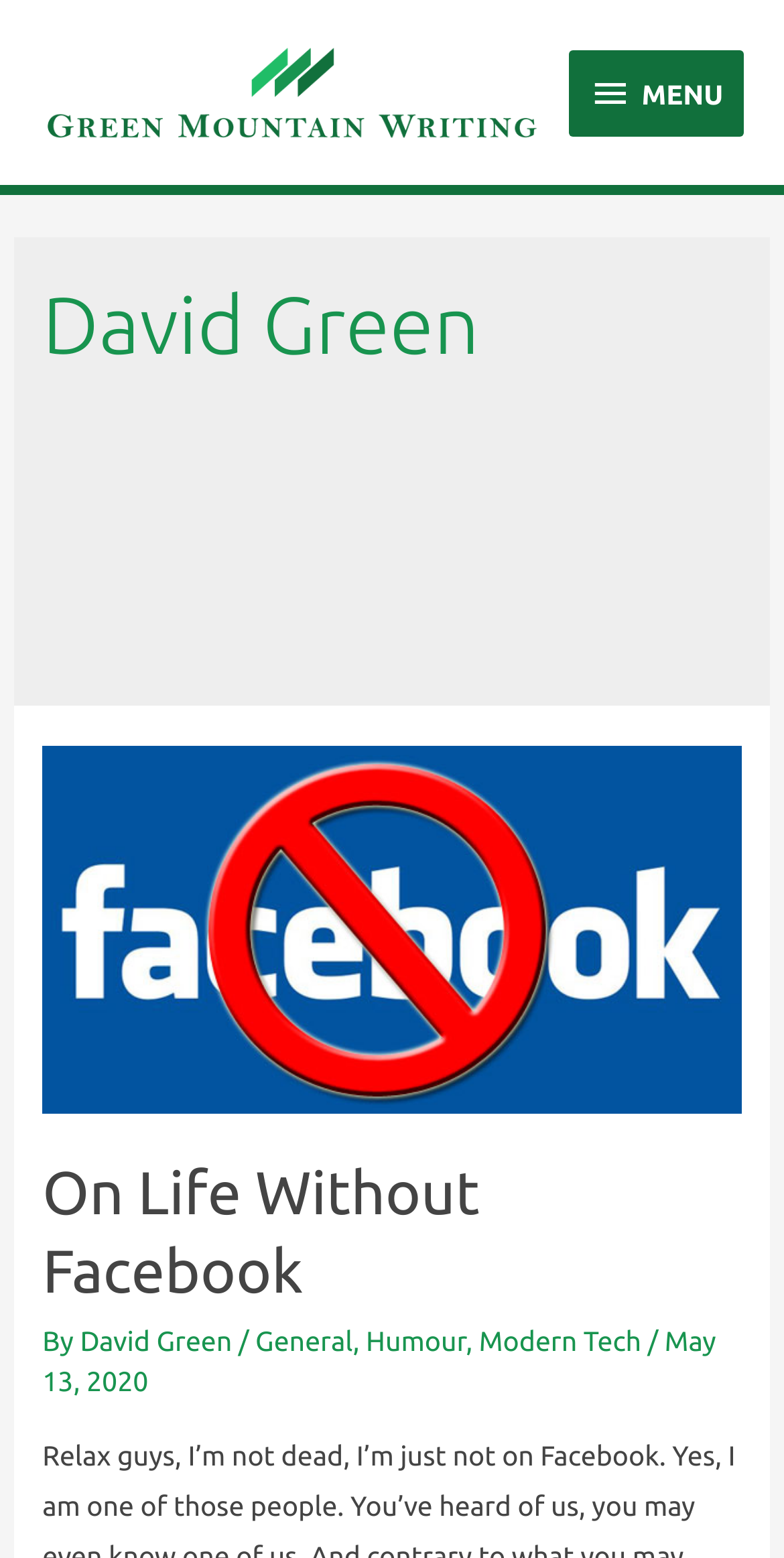Indicate the bounding box coordinates of the element that must be clicked to execute the instruction: "Open the menu". The coordinates should be given as four float numbers between 0 and 1, i.e., [left, top, right, bottom].

[0.726, 0.032, 0.949, 0.087]